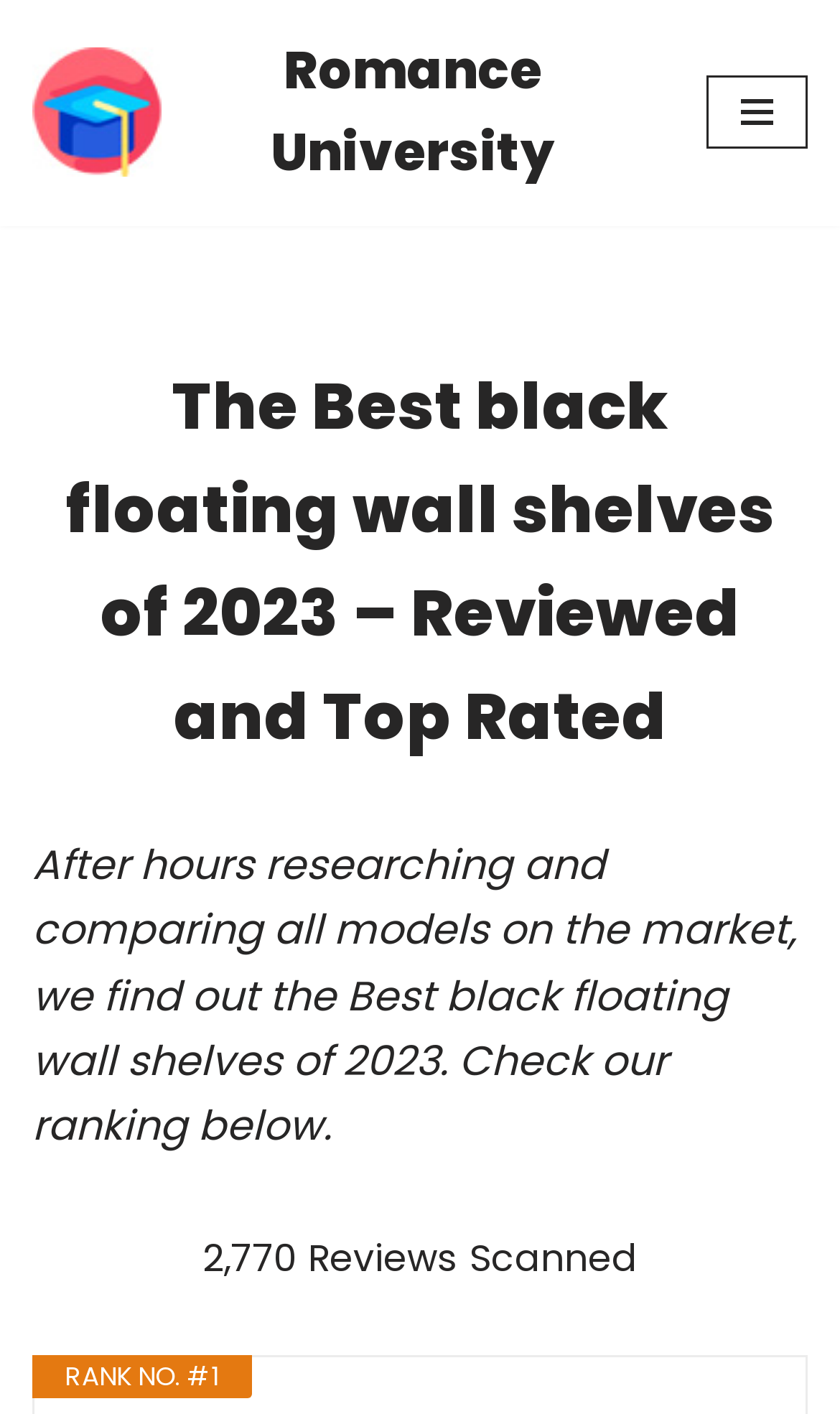What is the main heading displayed on the webpage? Please provide the text.

The Best black floating wall shelves of 2023 – Reviewed and Top Rated